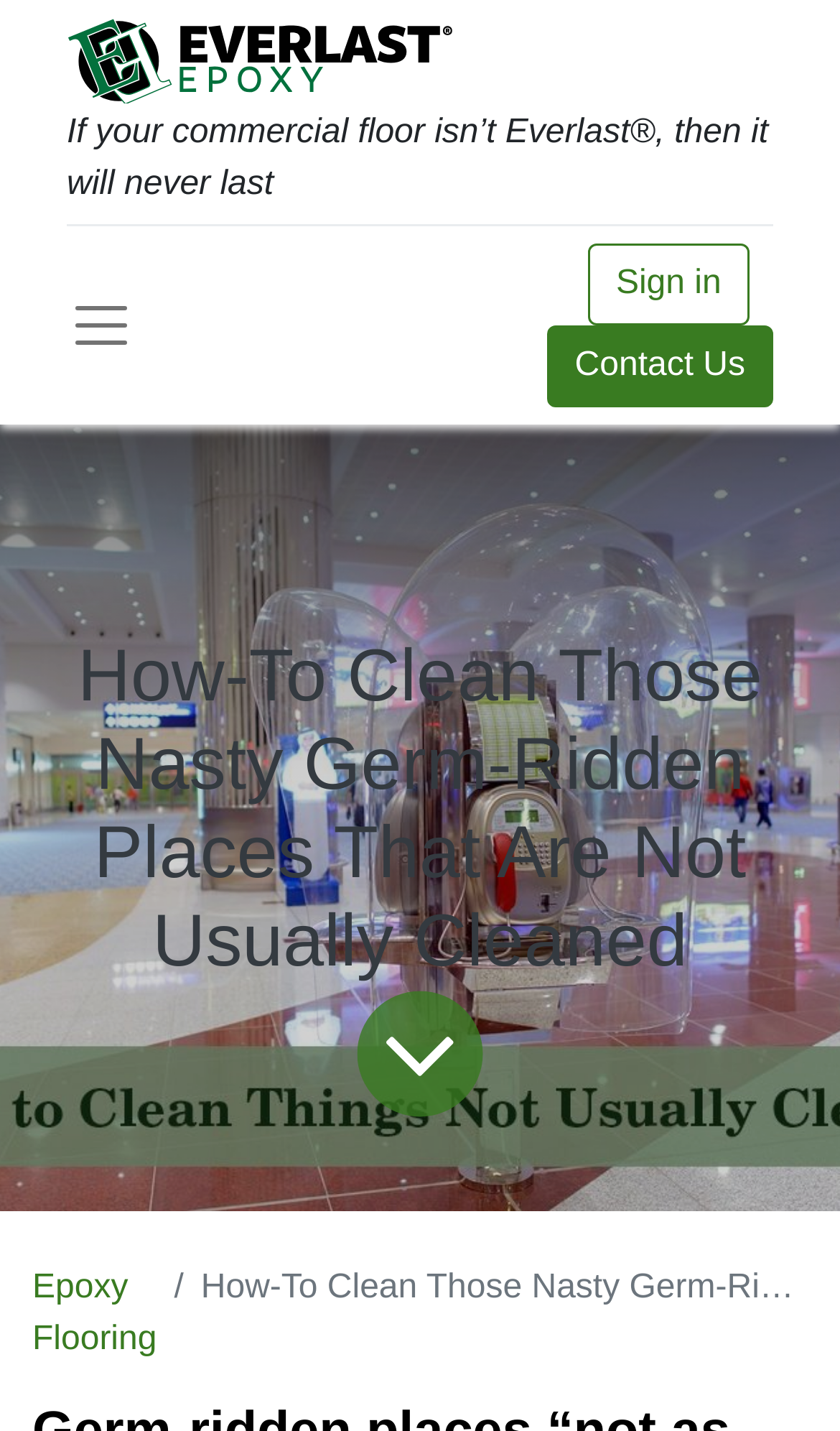Describe in detail what you see on the webpage.

The webpage appears to be a blog or article page from Everlast Epoxy Systems, a company that specializes in epoxy flooring. At the top left corner, there is a logo of Everlast Epoxy Systems, which is an image with a link to the company's main page. 

Below the logo, there is a heading that reads "If your commercial floor isn’t Everlast®, then it will never last", which seems to be a promotional slogan for the company. 

On the top right side, there are three links: "Sign in", "Contact Us", and a separator line. The "Sign in" link is positioned above the "Contact Us" link.

Further down the page, there is a button, but its purpose is unclear. Below the button, there is a heading that reads "How-To Clean Those Nasty Germ-Ridden Places That Are Not Usually Cleaned", which is likely the title of the blog post or article. 

Under the title, there is a link to the blog content, which is positioned to the right of the title. At the bottom of the page, there is a navigation breadcrumb that shows the path "Epoxy Flooring" leading to the current page.